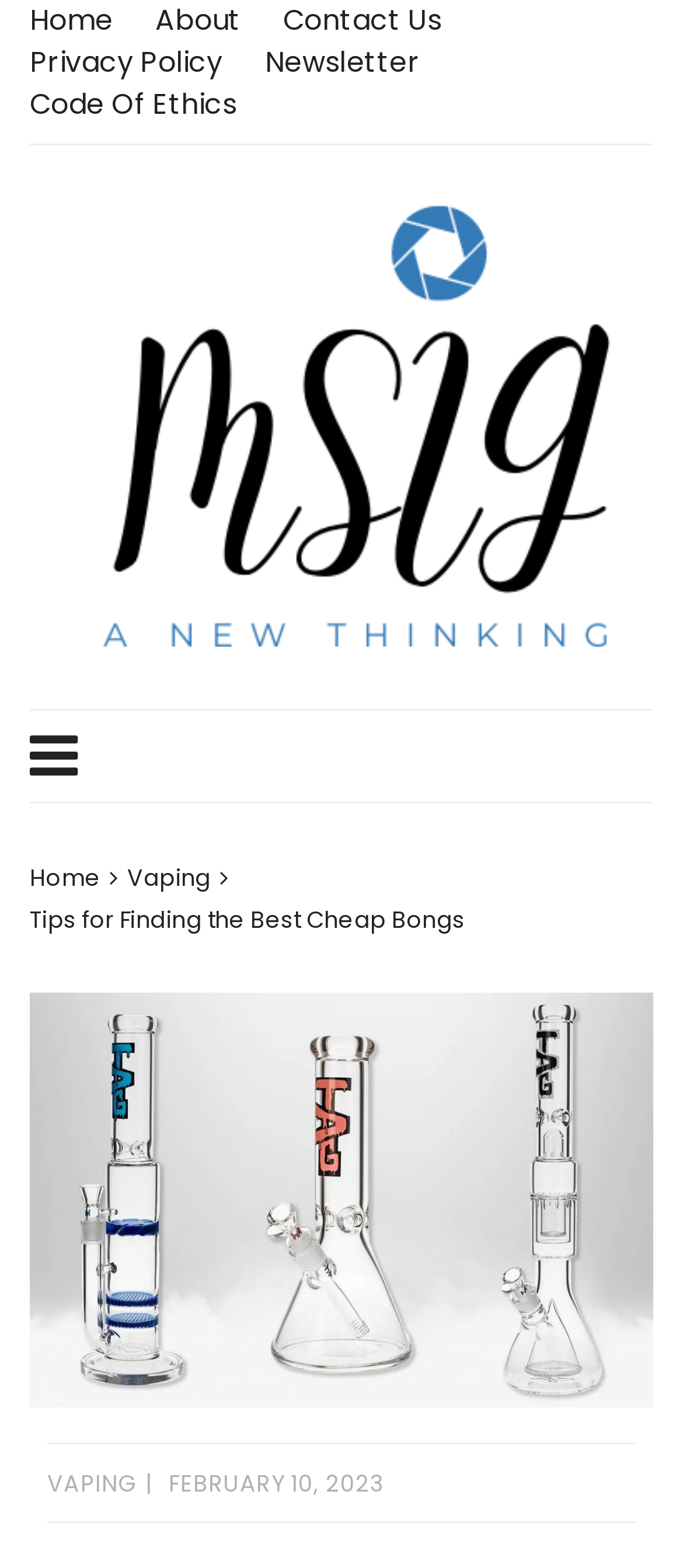Locate the bounding box coordinates of the area to click to fulfill this instruction: "contact us". The bounding box should be presented as four float numbers between 0 and 1, in the order [left, top, right, bottom].

[0.414, 0.0, 0.646, 0.027]